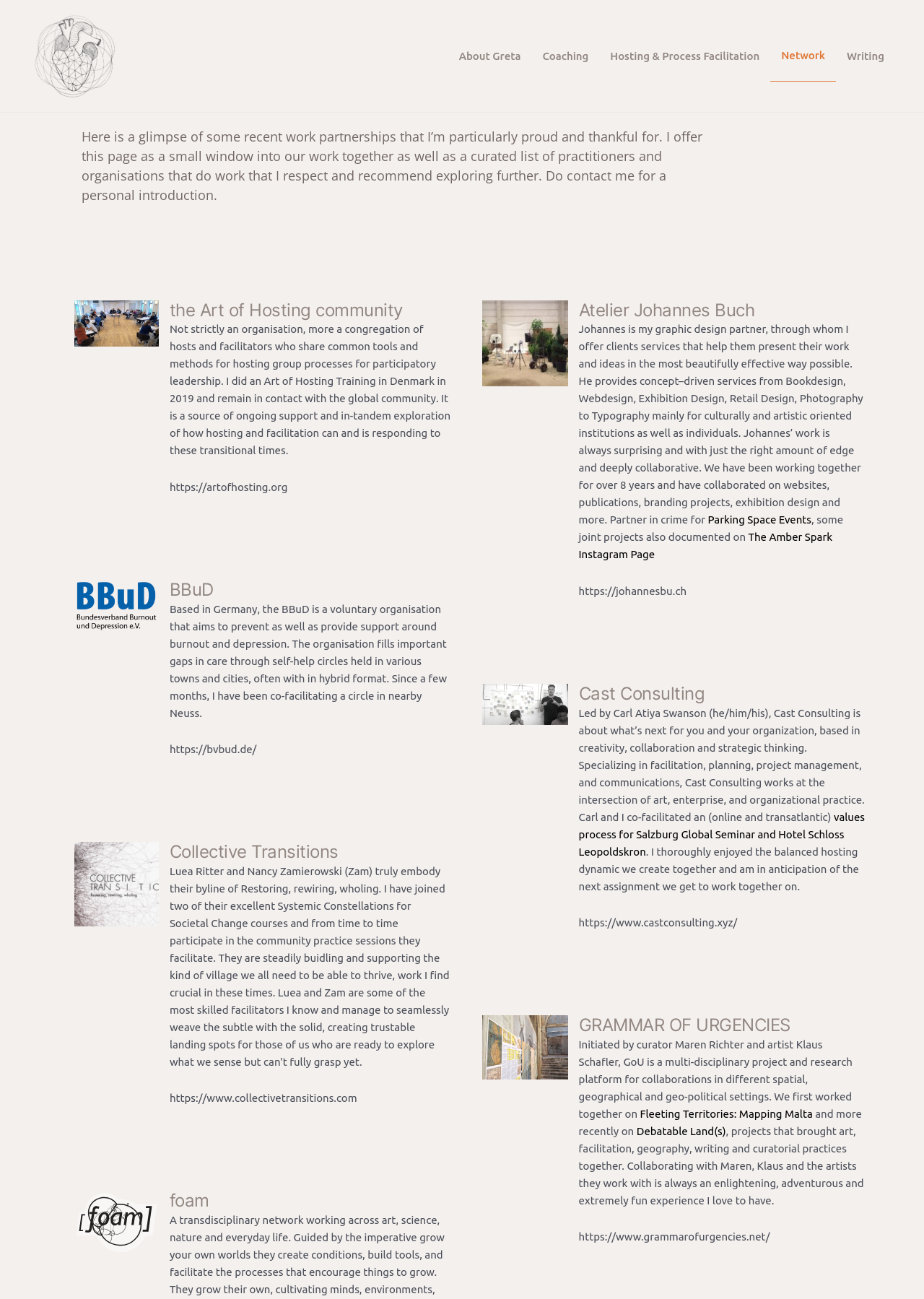Based on the element description "BBuD", predict the bounding box coordinates of the UI element.

[0.184, 0.446, 0.231, 0.462]